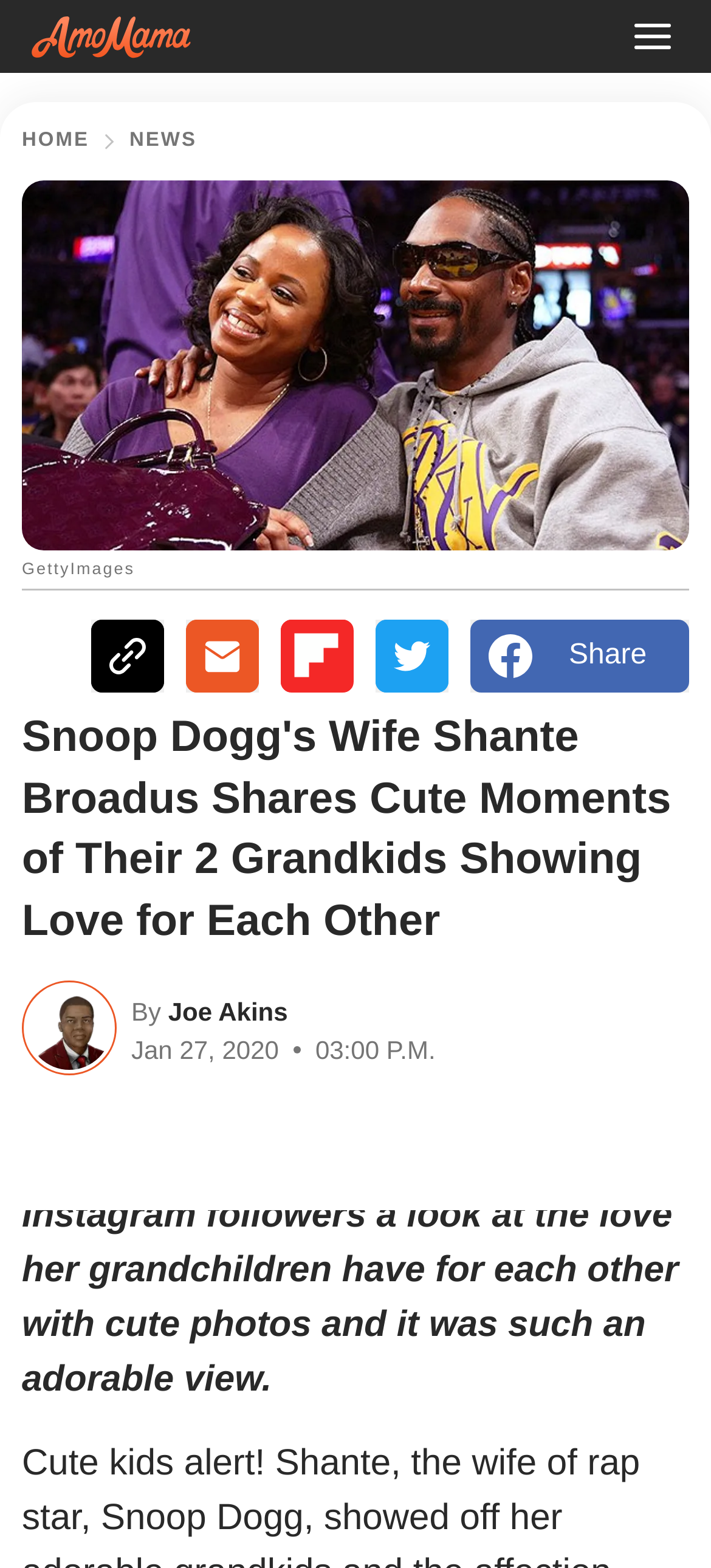Please identify the bounding box coordinates of the area that needs to be clicked to fulfill the following instruction: "Share on Facebook."

[0.662, 0.395, 0.969, 0.442]